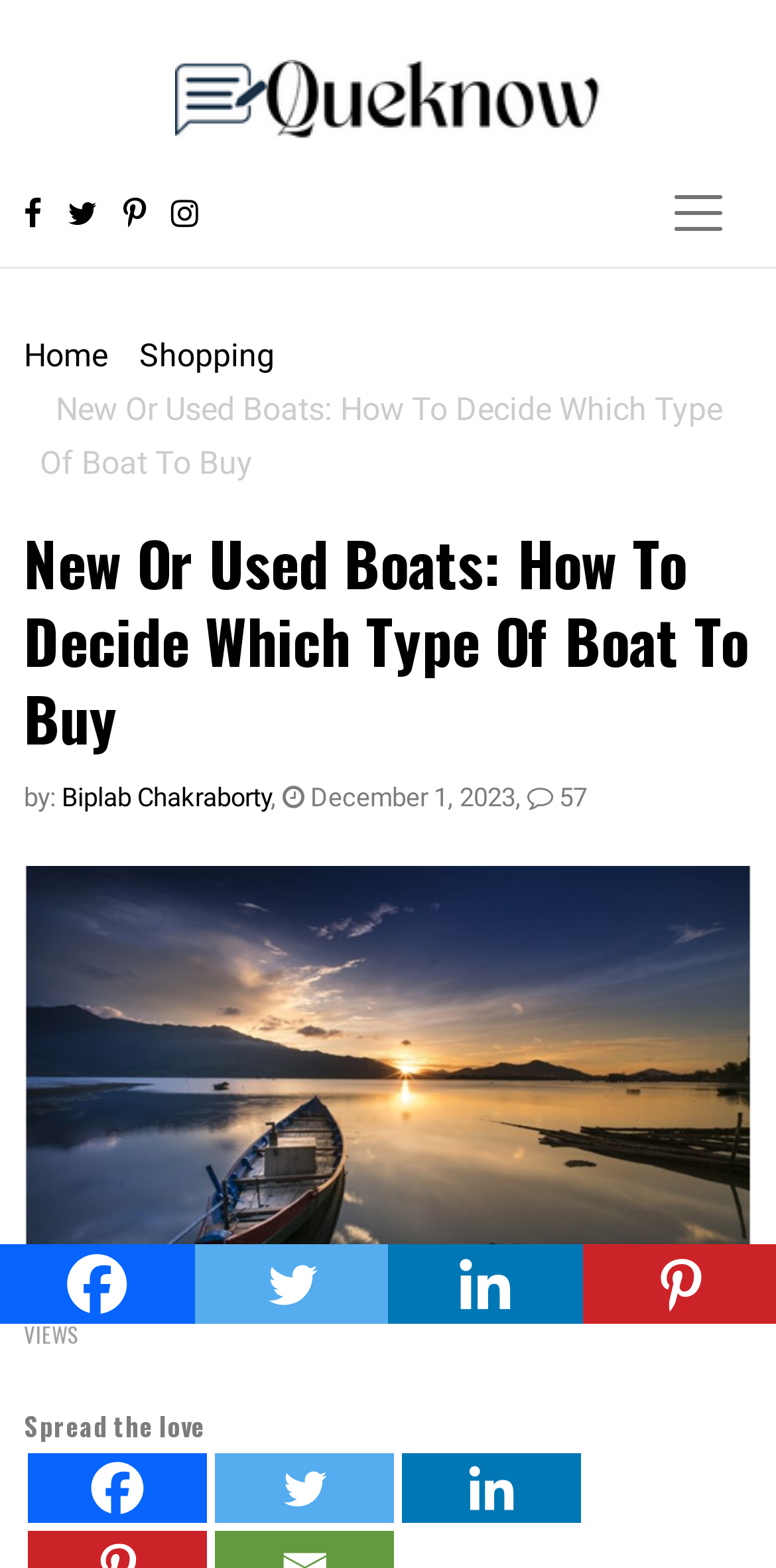Highlight the bounding box coordinates of the element that should be clicked to carry out the following instruction: "Toggle navigation". The coordinates must be given as four float numbers ranging from 0 to 1, i.e., [left, top, right, bottom].

[0.831, 0.112, 0.969, 0.16]